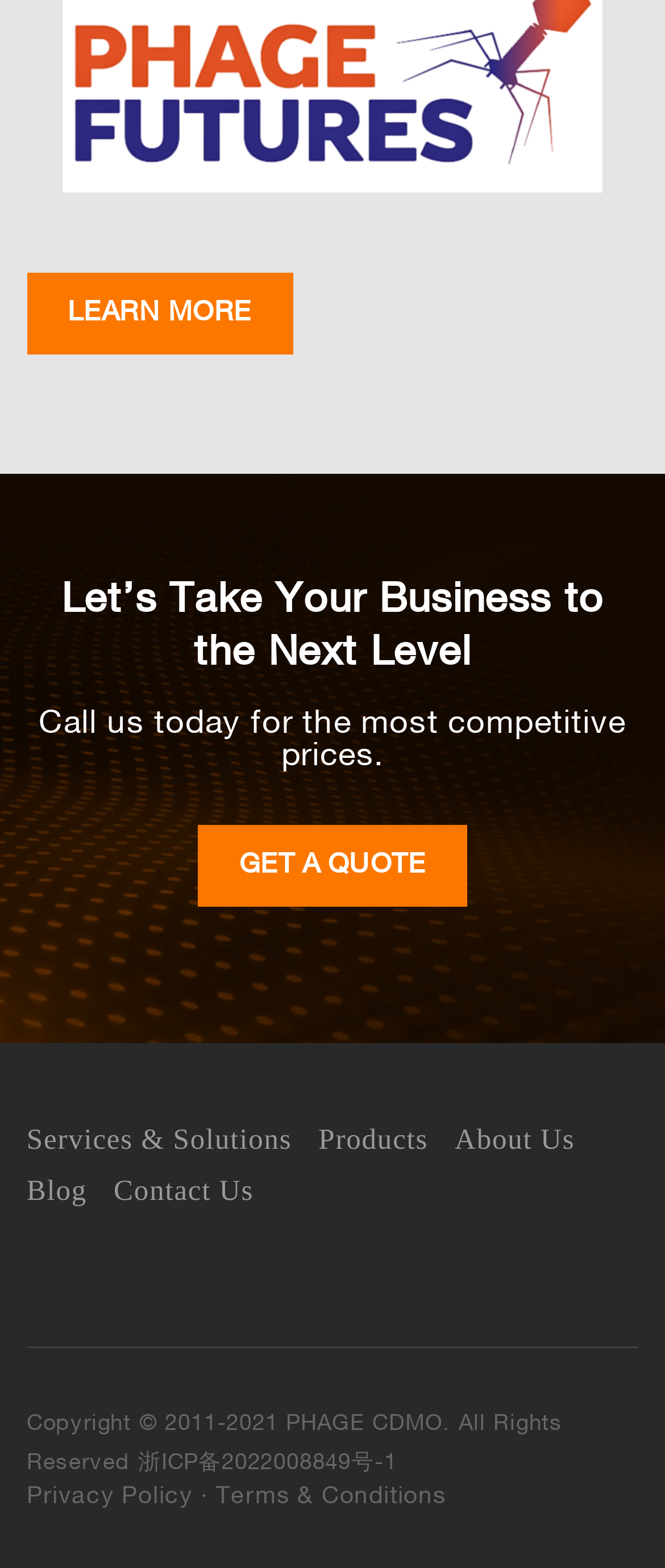Please locate the bounding box coordinates of the element that should be clicked to complete the given instruction: "Read the blog".

[0.04, 0.749, 0.131, 0.769]